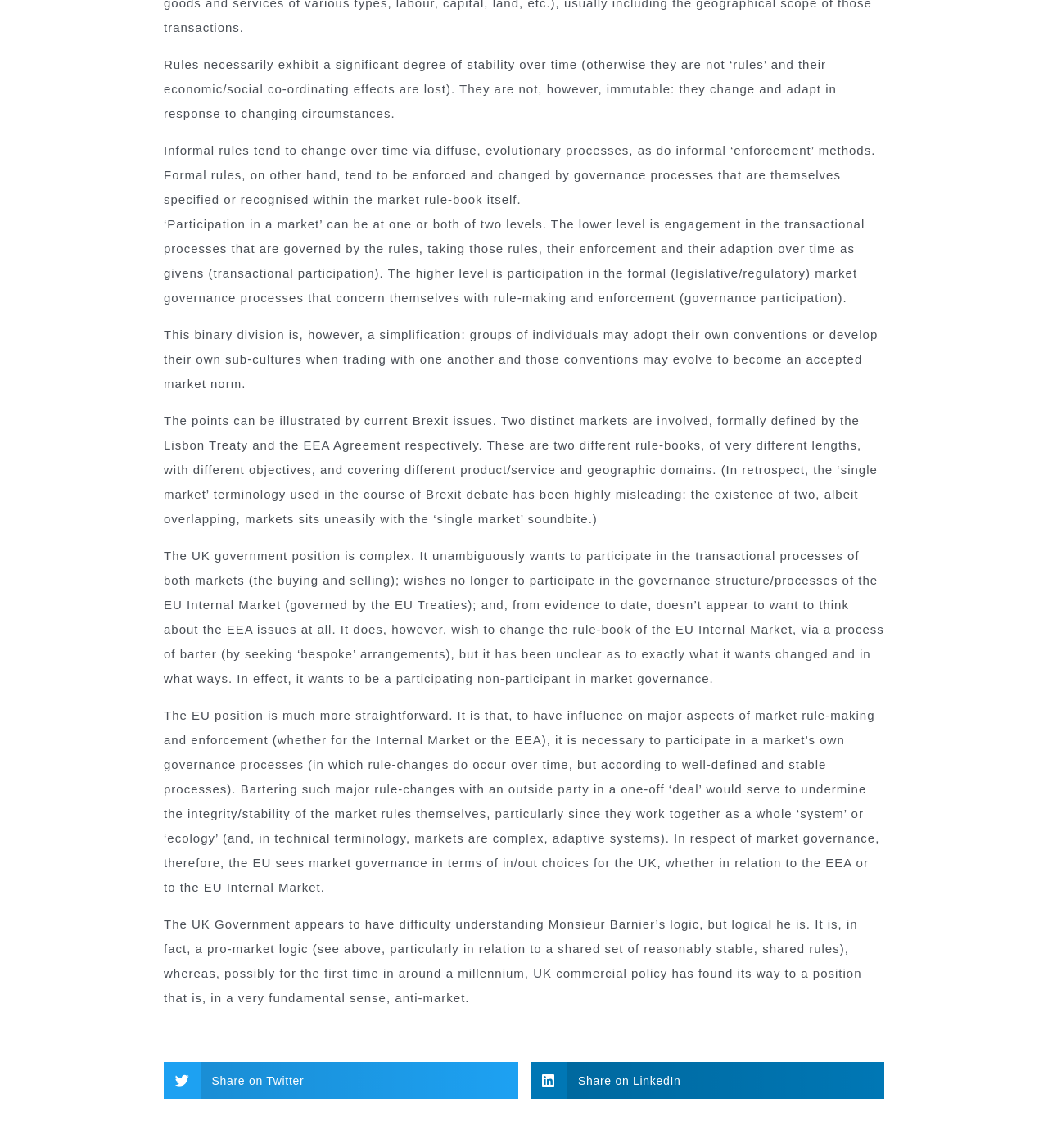Provide a short answer using a single word or phrase for the following question: 
What is the UK government's position on market governance?

Complex